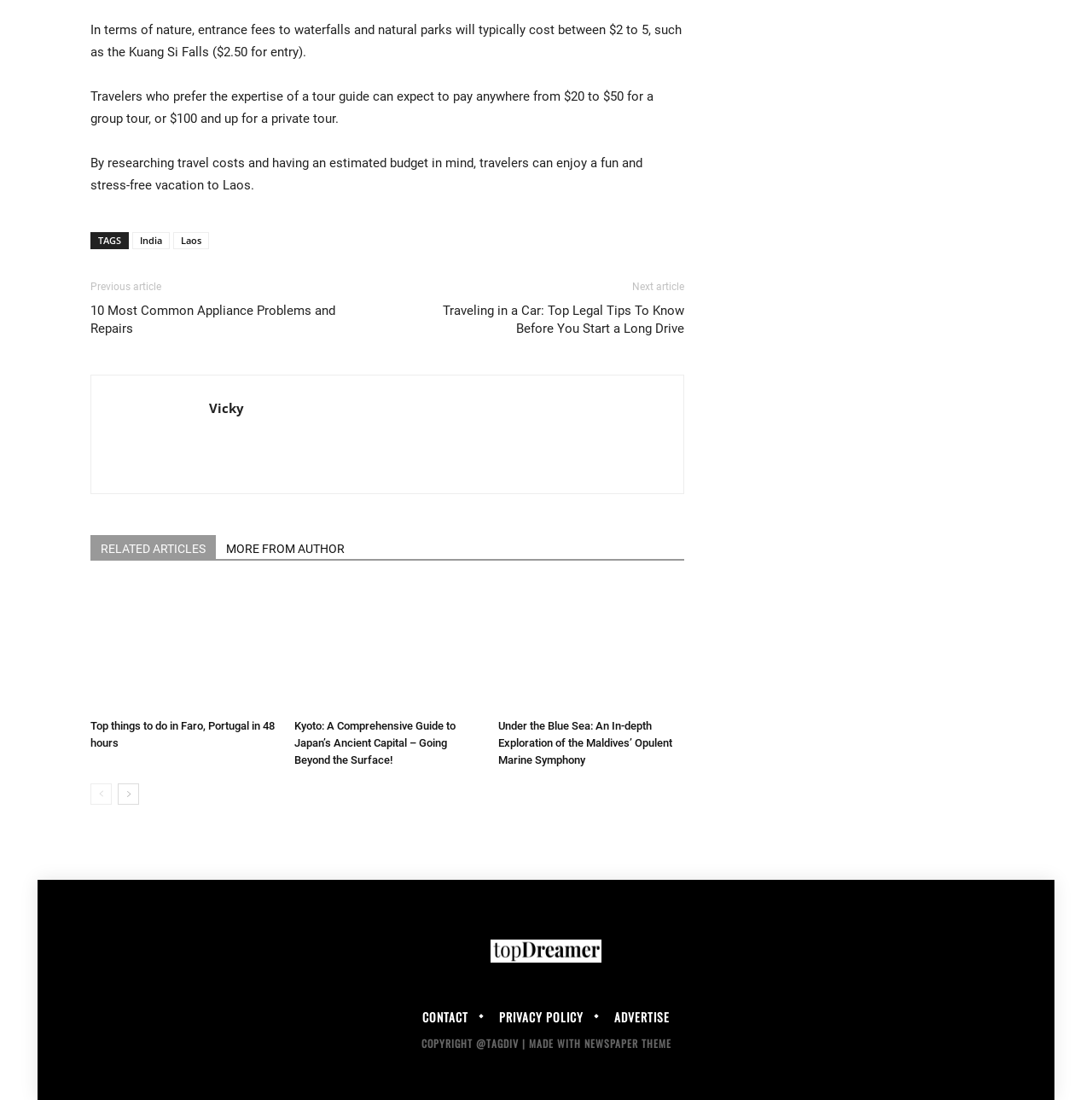Identify the bounding box of the HTML element described here: "MORE FROM AUTHOR". Provide the coordinates as four float numbers between 0 and 1: [left, top, right, bottom].

[0.198, 0.486, 0.325, 0.508]